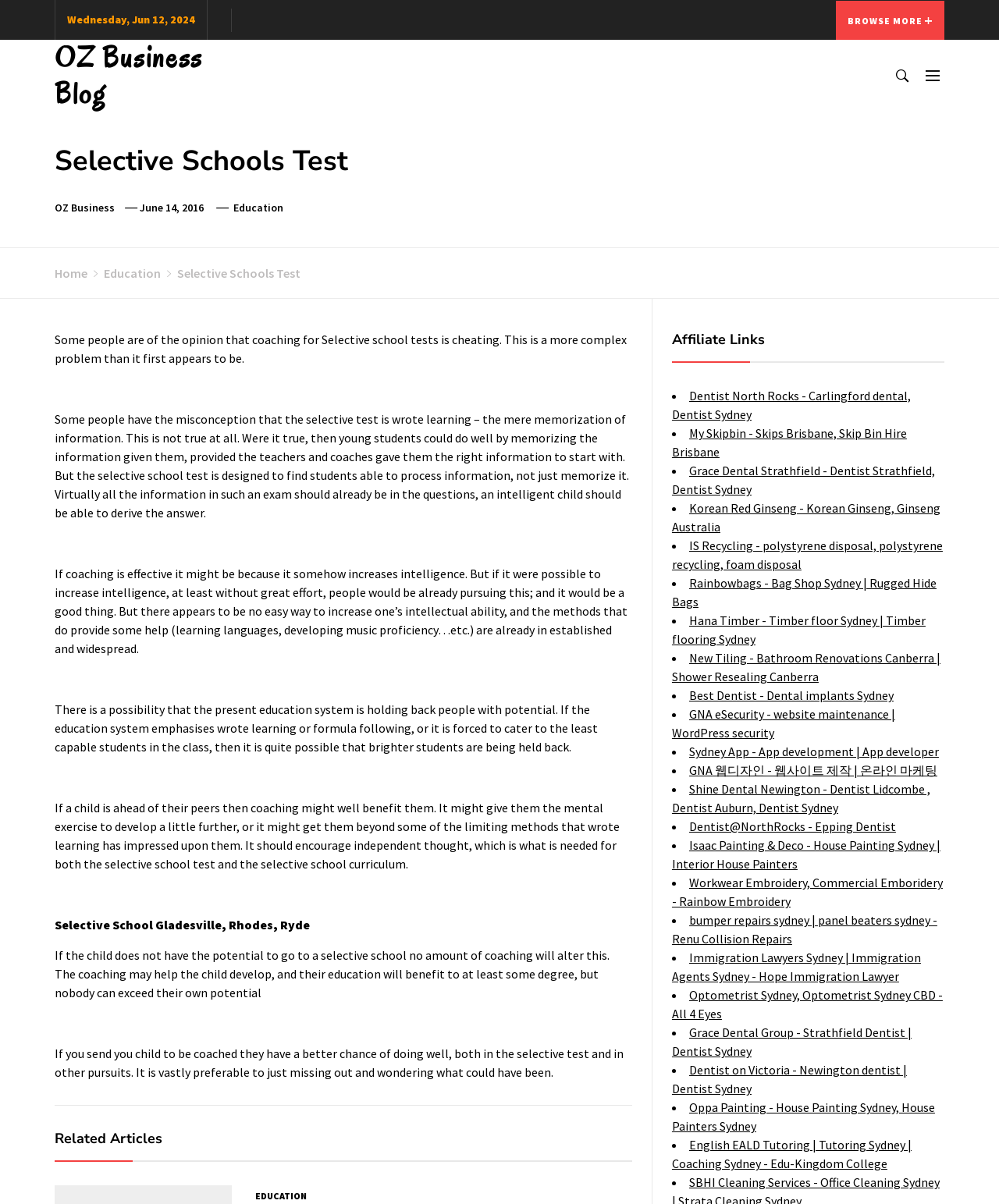What type of information is already present in the selective school test?
Provide an in-depth answer to the question, covering all aspects.

According to the article, virtually all the information in such an exam should already be in the questions, and an intelligent child should be able to derive the answer, implying that all the necessary information is already present in the test.